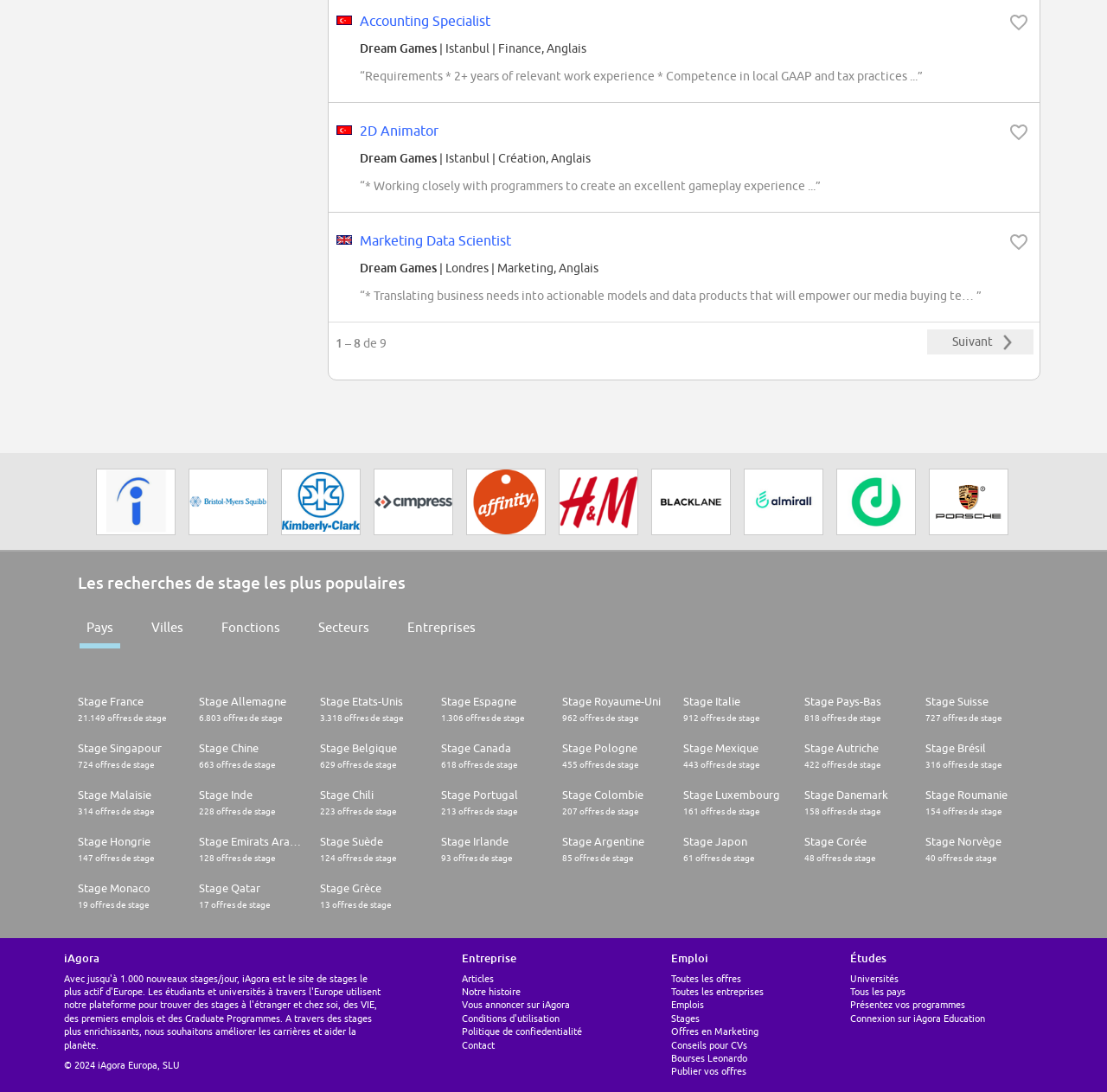Predict the bounding box for the UI component with the following description: "Cenote / Cavern / Cave".

None